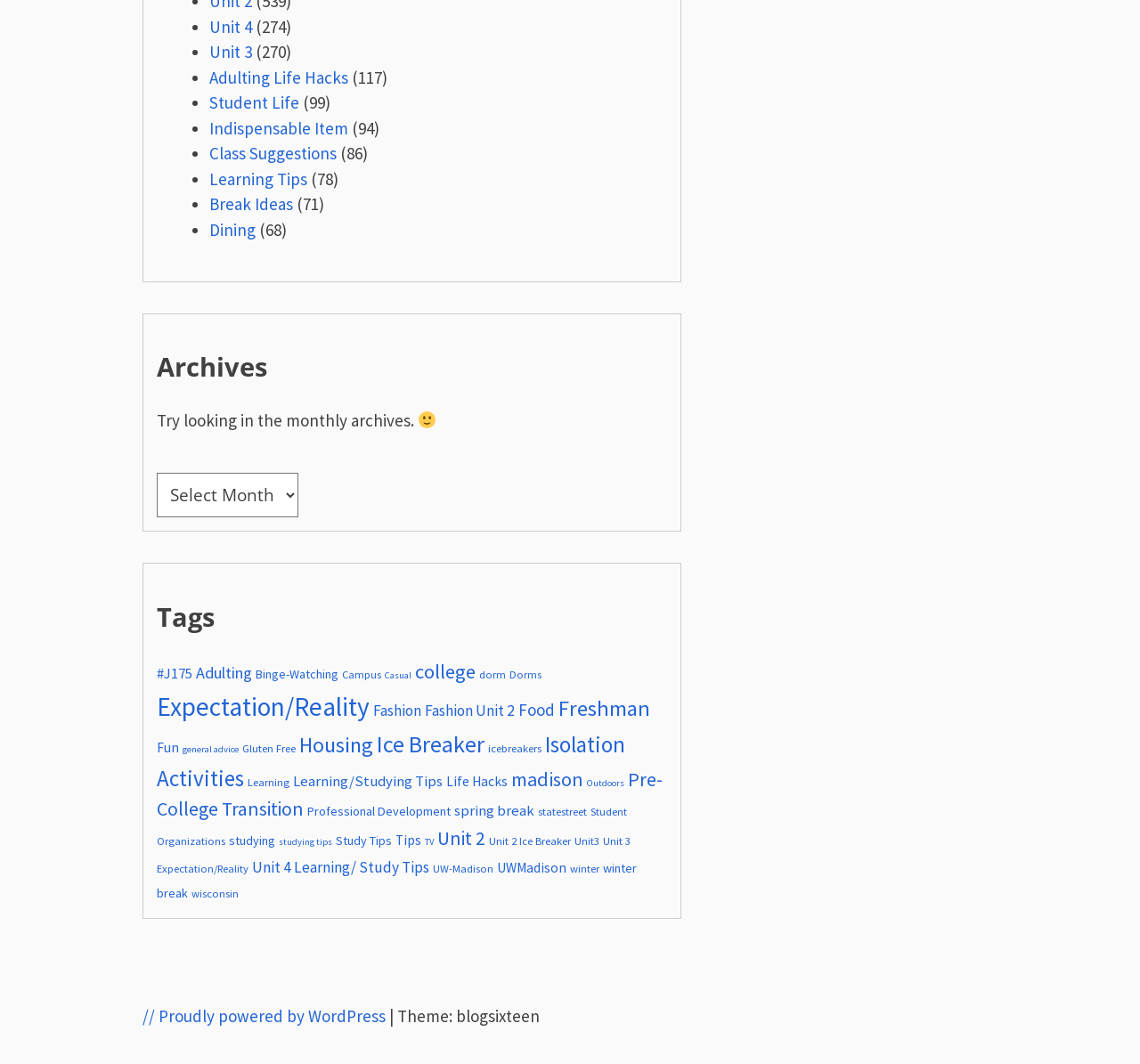Find the bounding box coordinates for the HTML element specified by: "// Proudly powered by WordPress".

[0.125, 0.945, 0.338, 0.965]